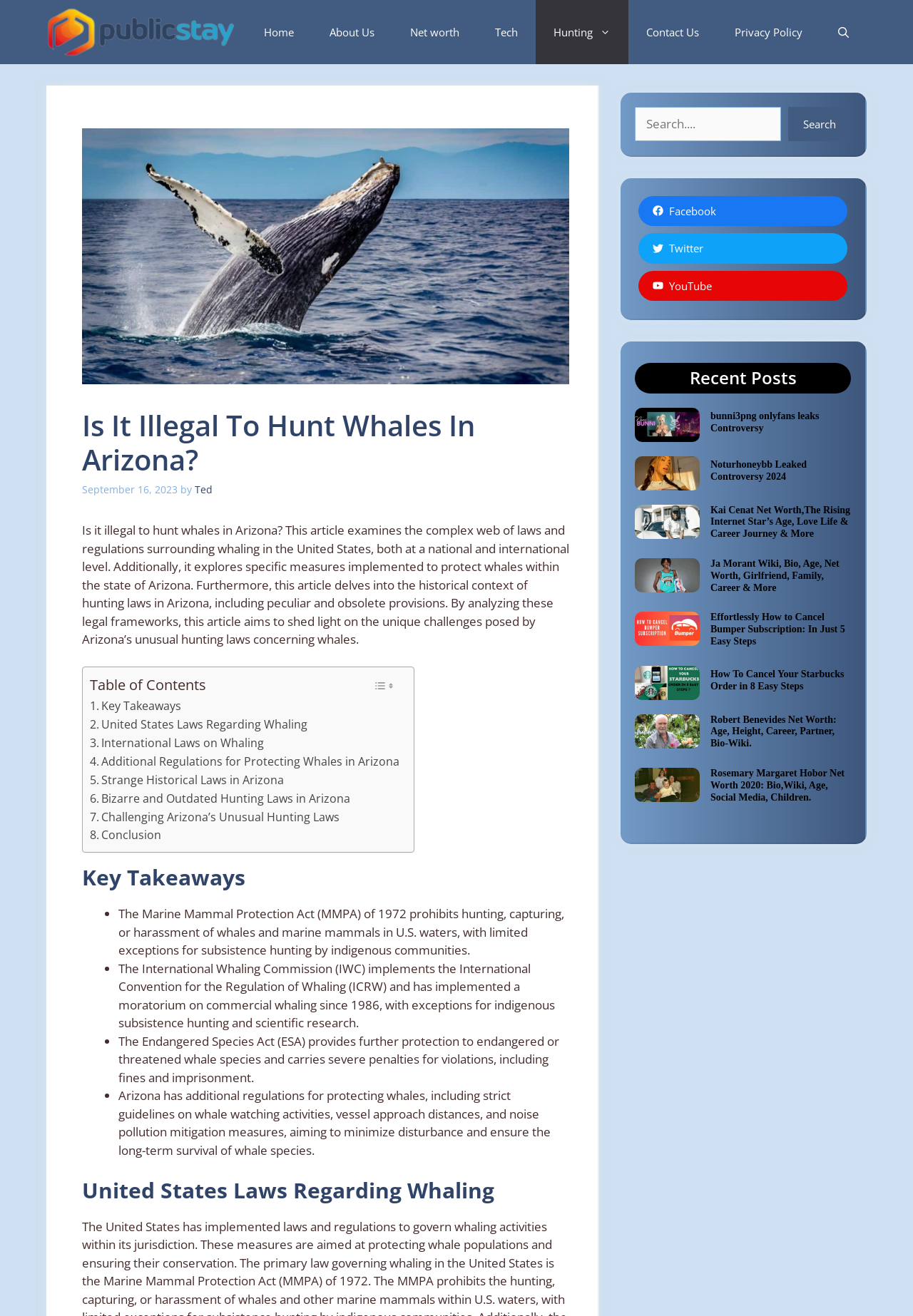Identify the coordinates of the bounding box for the element described below: "Noturhoneybb Leaked Controversy 2024". Return the coordinates as four float numbers between 0 and 1: [left, top, right, bottom].

[0.778, 0.349, 0.884, 0.366]